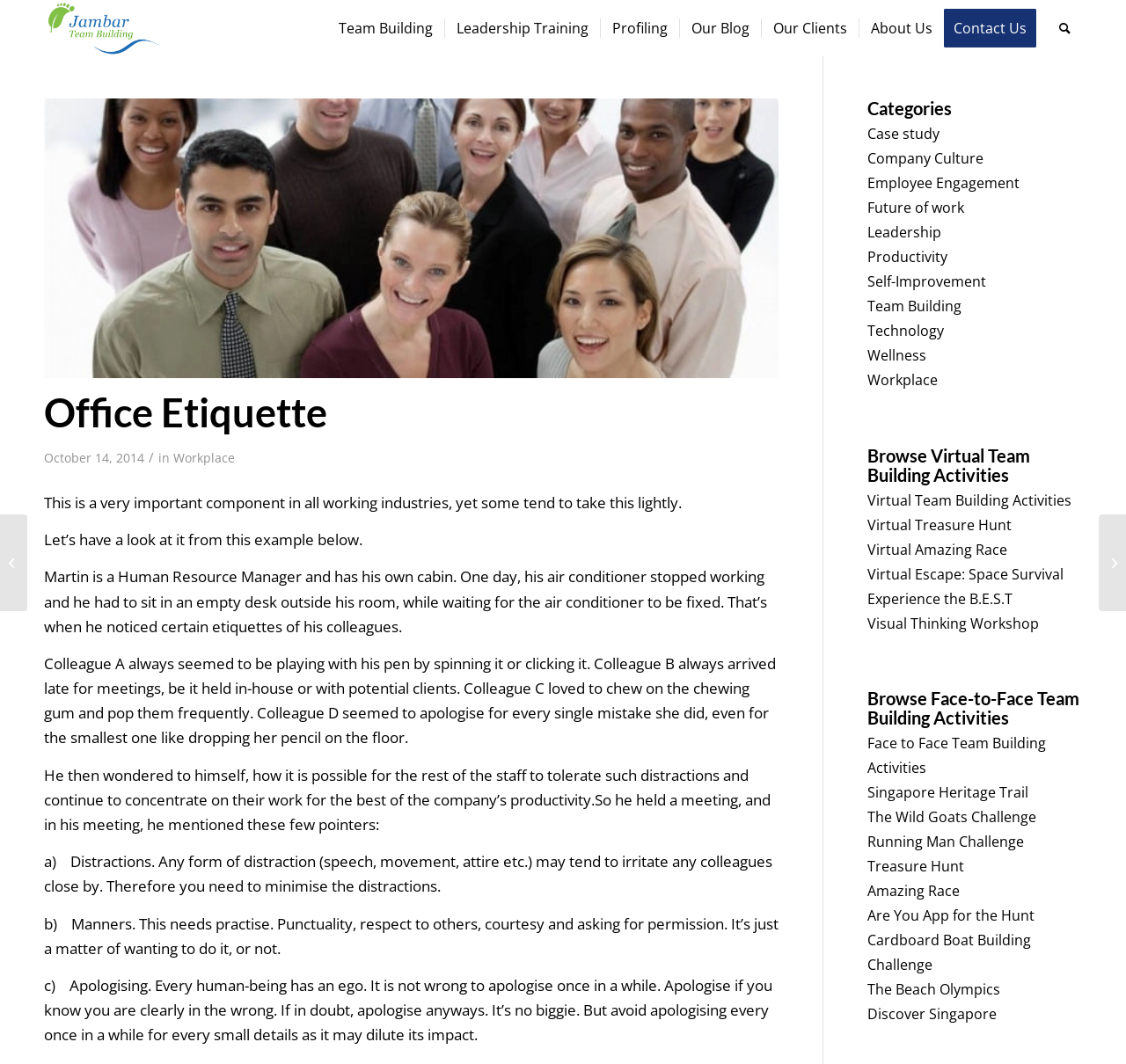Reply to the question with a brief word or phrase: What is the purpose of the meeting held by Martin?

To discuss office etiquette